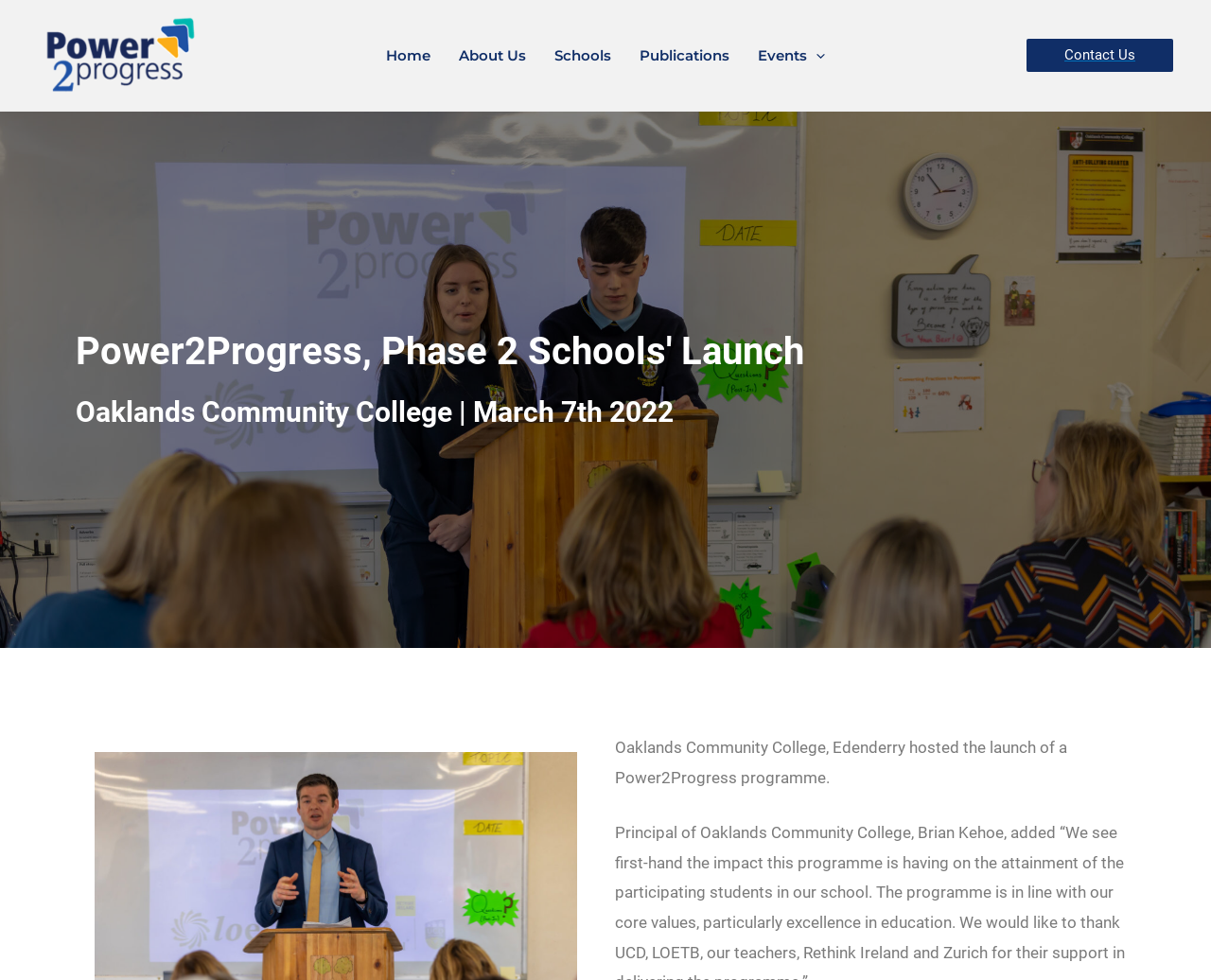Please determine the bounding box coordinates of the element to click in order to execute the following instruction: "Contact Us". The coordinates should be four float numbers between 0 and 1, specified as [left, top, right, bottom].

[0.848, 0.04, 0.969, 0.073]